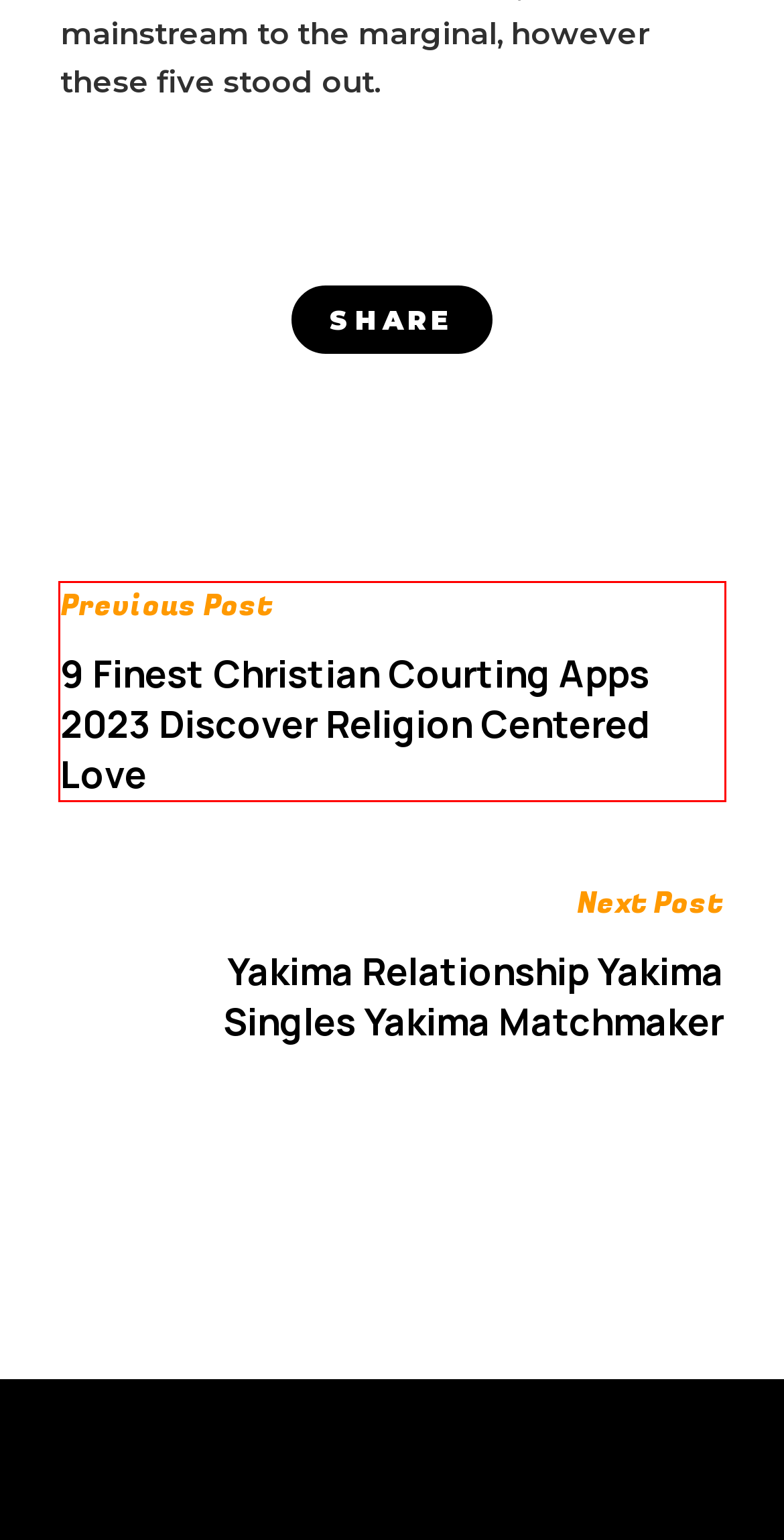Take a look at the provided webpage screenshot featuring a red bounding box around an element. Select the most appropriate webpage description for the page that loads after clicking on the element inside the red bounding box. Here are the candidates:
A. carlosencuentra – Clásicos Biarritz
B. Clásicos Biarritz
C. Clásicos Biarritz – Alquiler de coches antiguos para bodas y eventos en Andalucía
D. Yakima Relationship Yakima Singles Yakima Matchmaker – Clásicos Biarritz
E. 9 Finest Christian Courting Apps 2023 Discover Religion Centered Love – Clásicos Biarritz
F. Alquiler – Clásicos Biarritz
G. Portfolio – Clásicos Biarritz
H. Contacto – Clásicos Biarritz

E